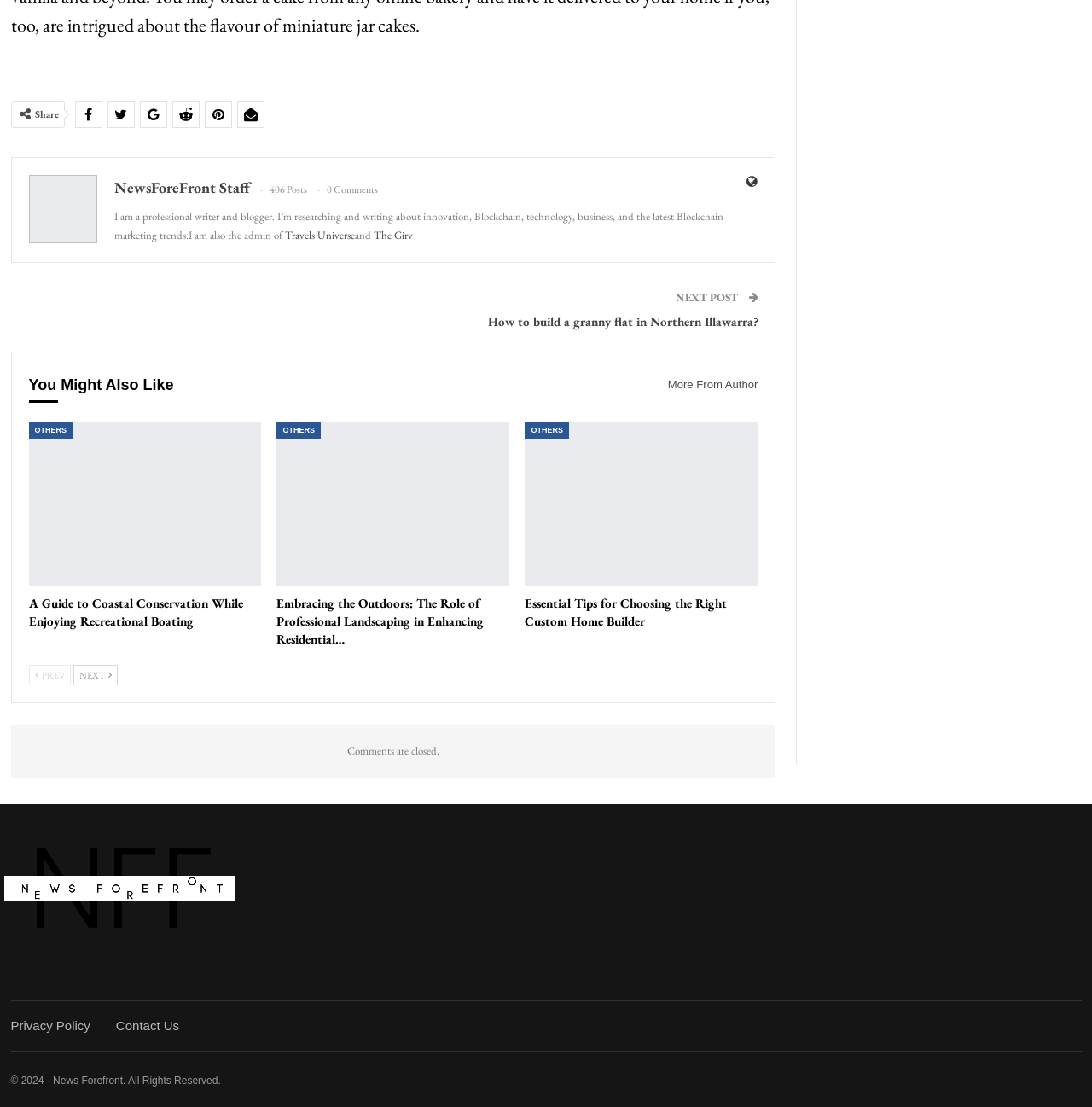Determine the coordinates of the bounding box for the clickable area needed to execute this instruction: "Go to the next post".

[0.619, 0.262, 0.678, 0.275]